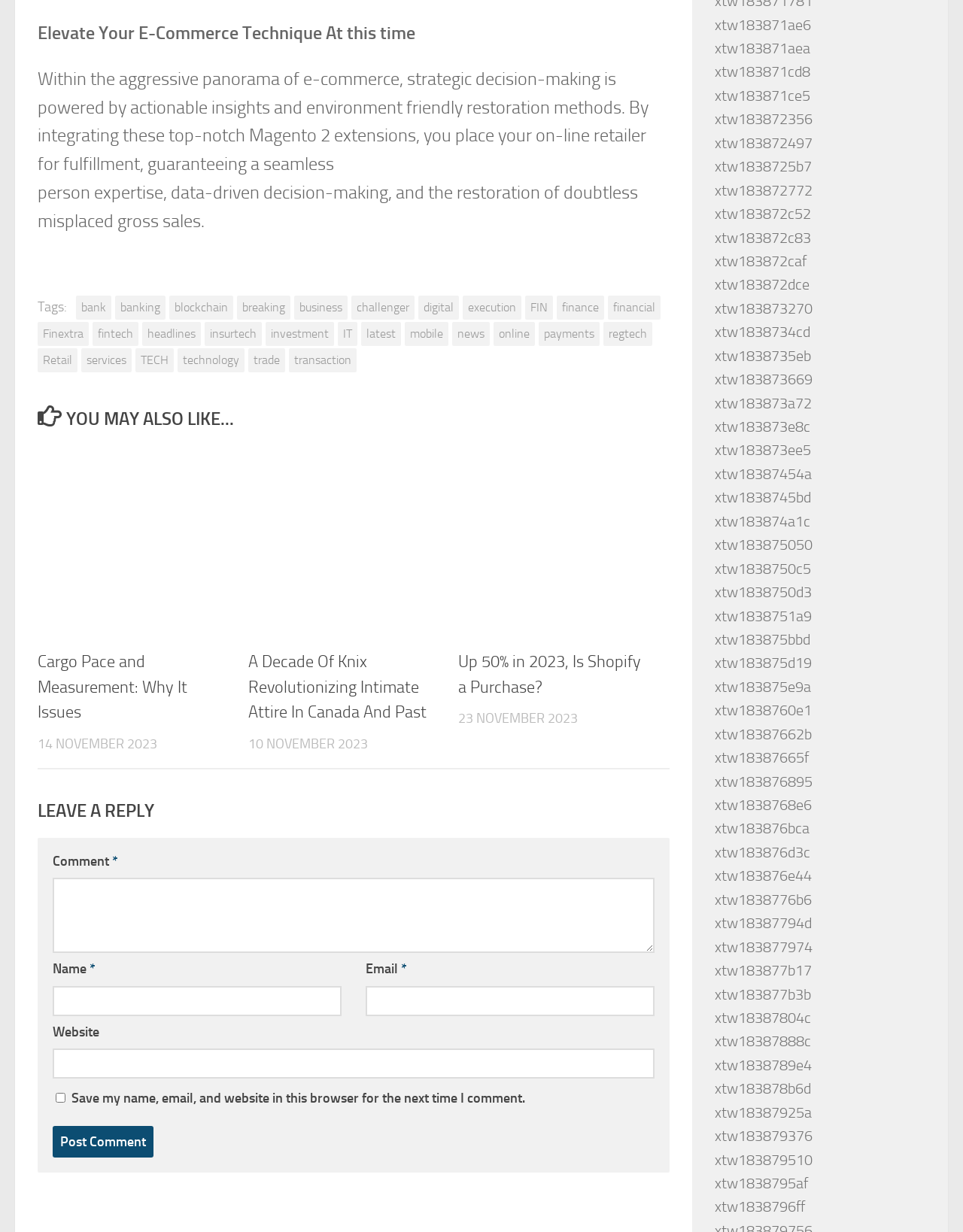Give the bounding box coordinates for the element described by: "parent_node: Comment * name="comment"".

[0.055, 0.713, 0.68, 0.774]